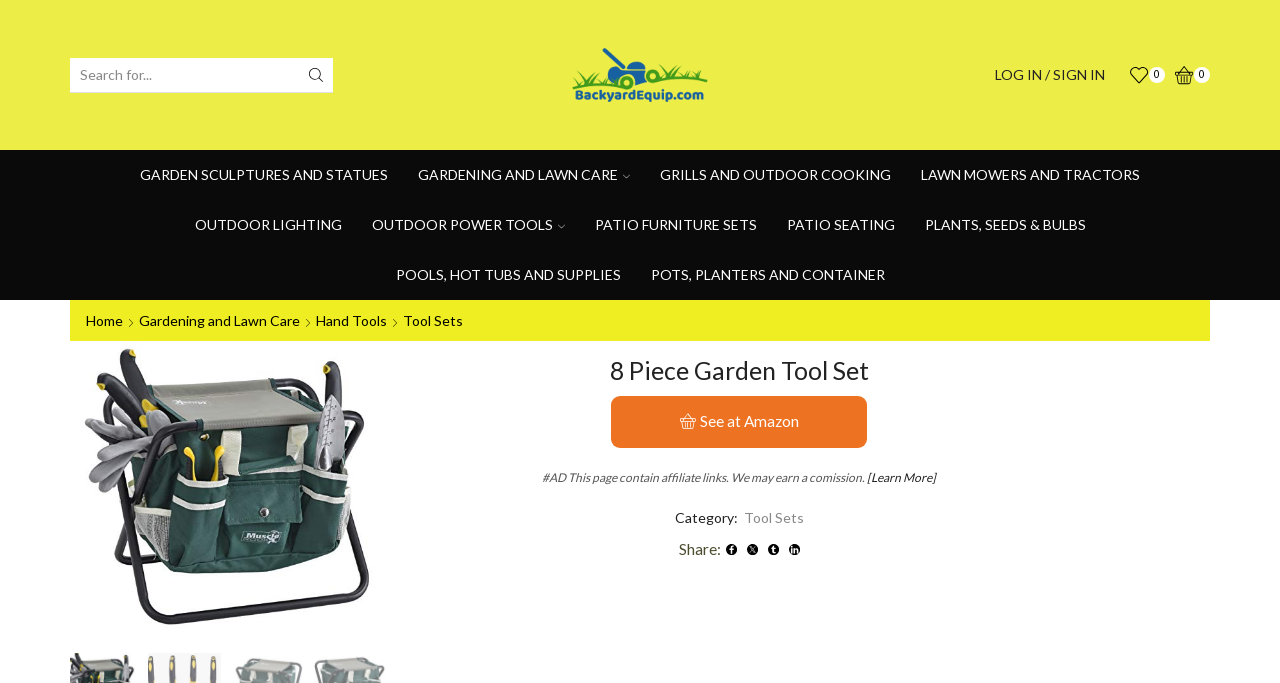What is the affiliate disclosure statement?
From the image, respond using a single word or phrase.

#AD This page contain affiliate links. We may earn a comission.